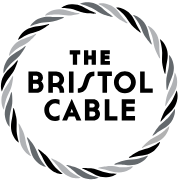What shape is the emblem in the logo?
Utilize the image to construct a detailed and well-explained answer.

The caption describes the emblem as a 'circular emblem that resembles a twisted rope', which implies that the shape of the emblem is circular.